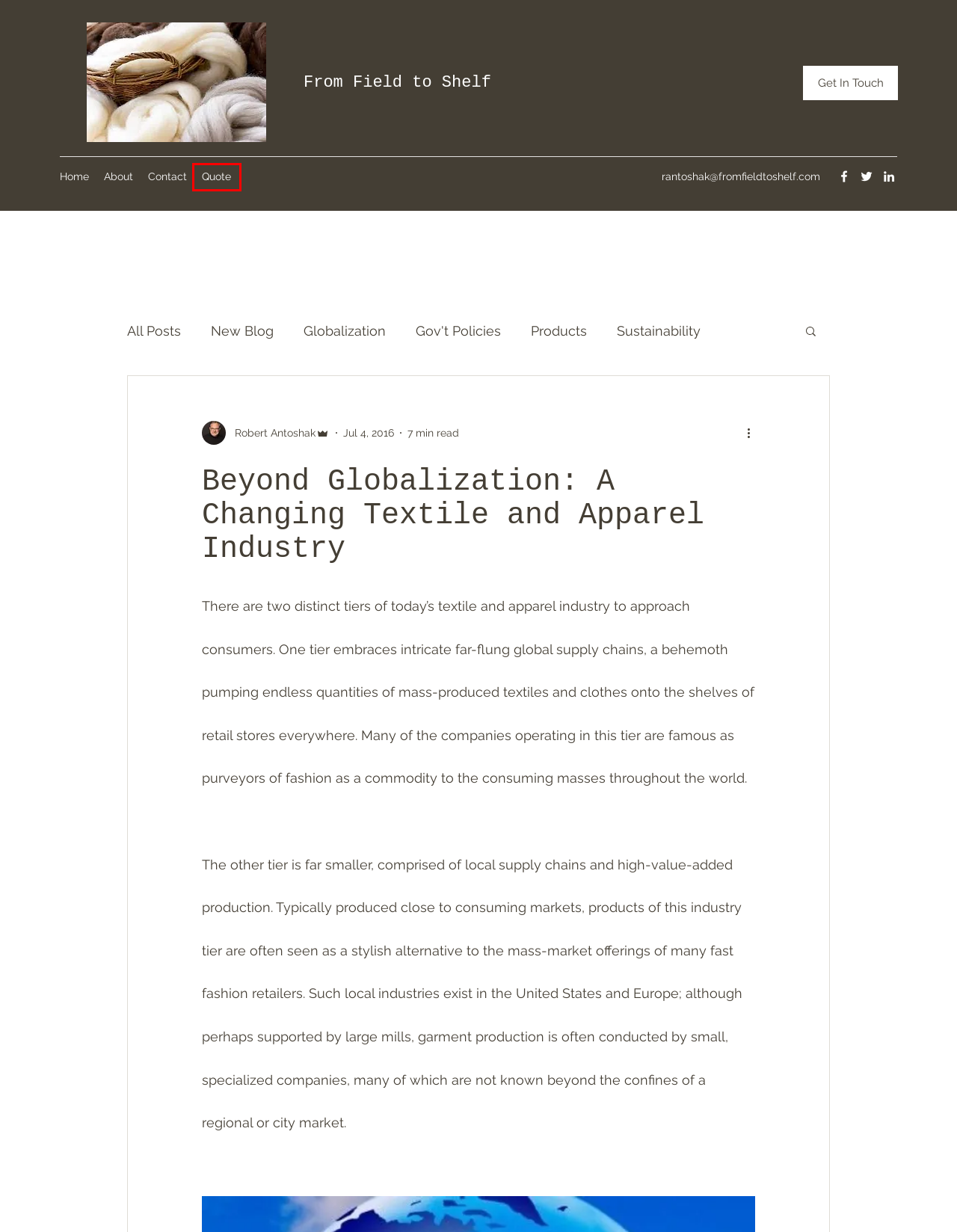Review the screenshot of a webpage that includes a red bounding box. Choose the most suitable webpage description that matches the new webpage after clicking the element within the red bounding box. Here are the candidates:
A. Apparel
B. Industry Matters
C. New Blog
D. Blog | From Field to Shelf
E. Globalization
F. Cotton
G. Quote | From Field to Shelf
H. Sustainability

G